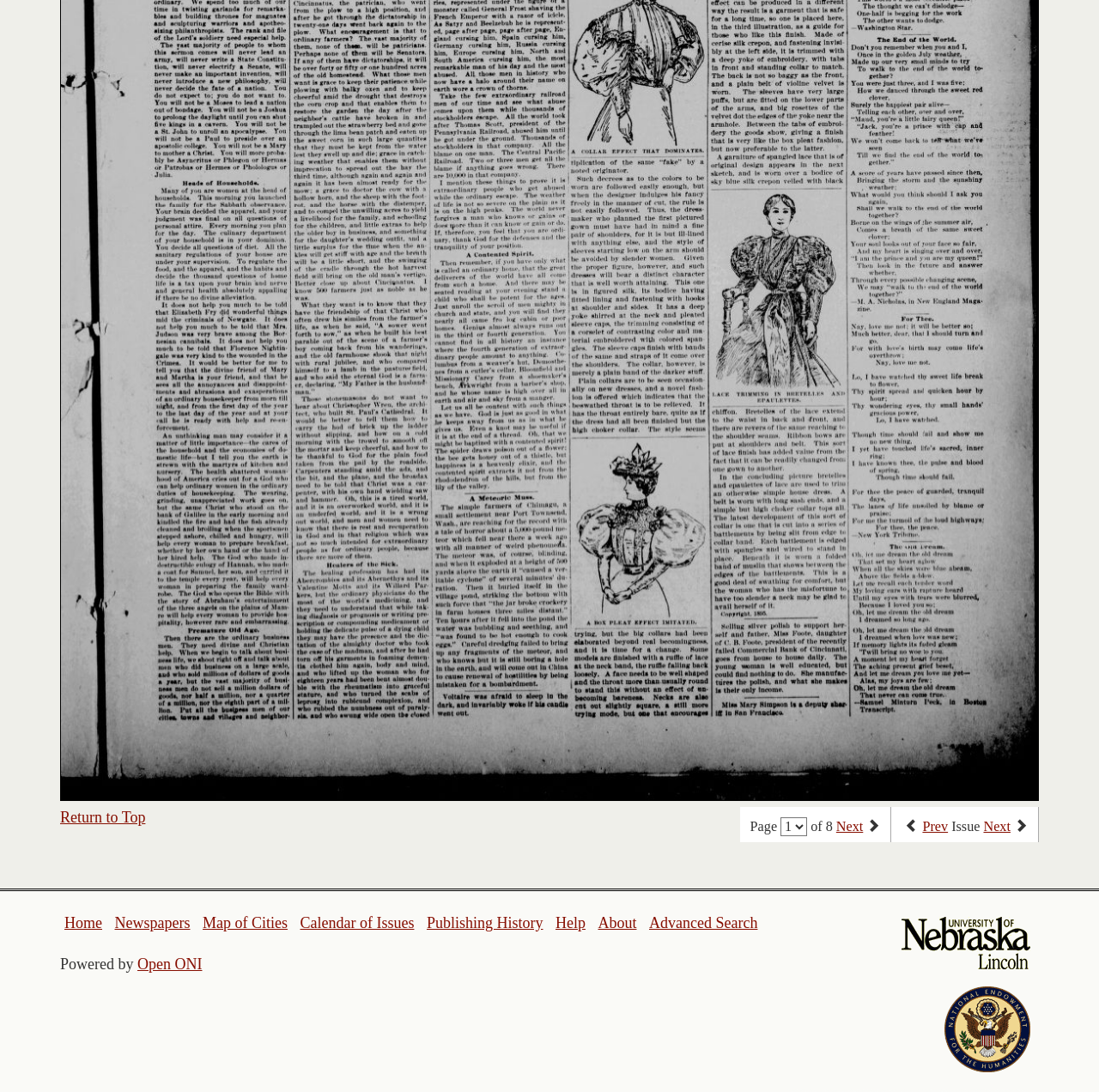Locate the bounding box of the UI element based on this description: "Home". Provide four float numbers between 0 and 1 as [left, top, right, bottom].

[0.059, 0.837, 0.093, 0.853]